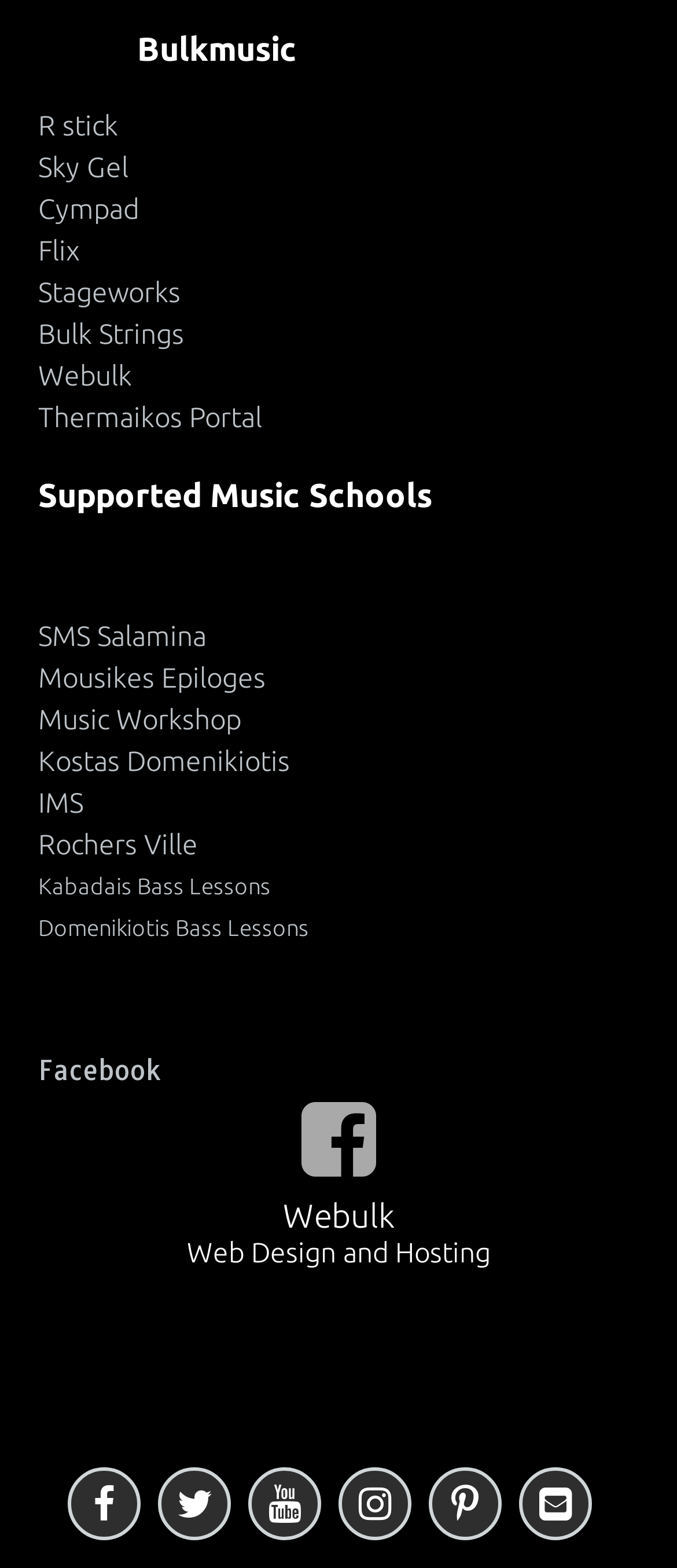Determine the bounding box for the UI element as described: "R stick". The coordinates should be represented as four float numbers between 0 and 1, formatted as [left, top, right, bottom].

[0.431, 0.734, 0.569, 0.758]